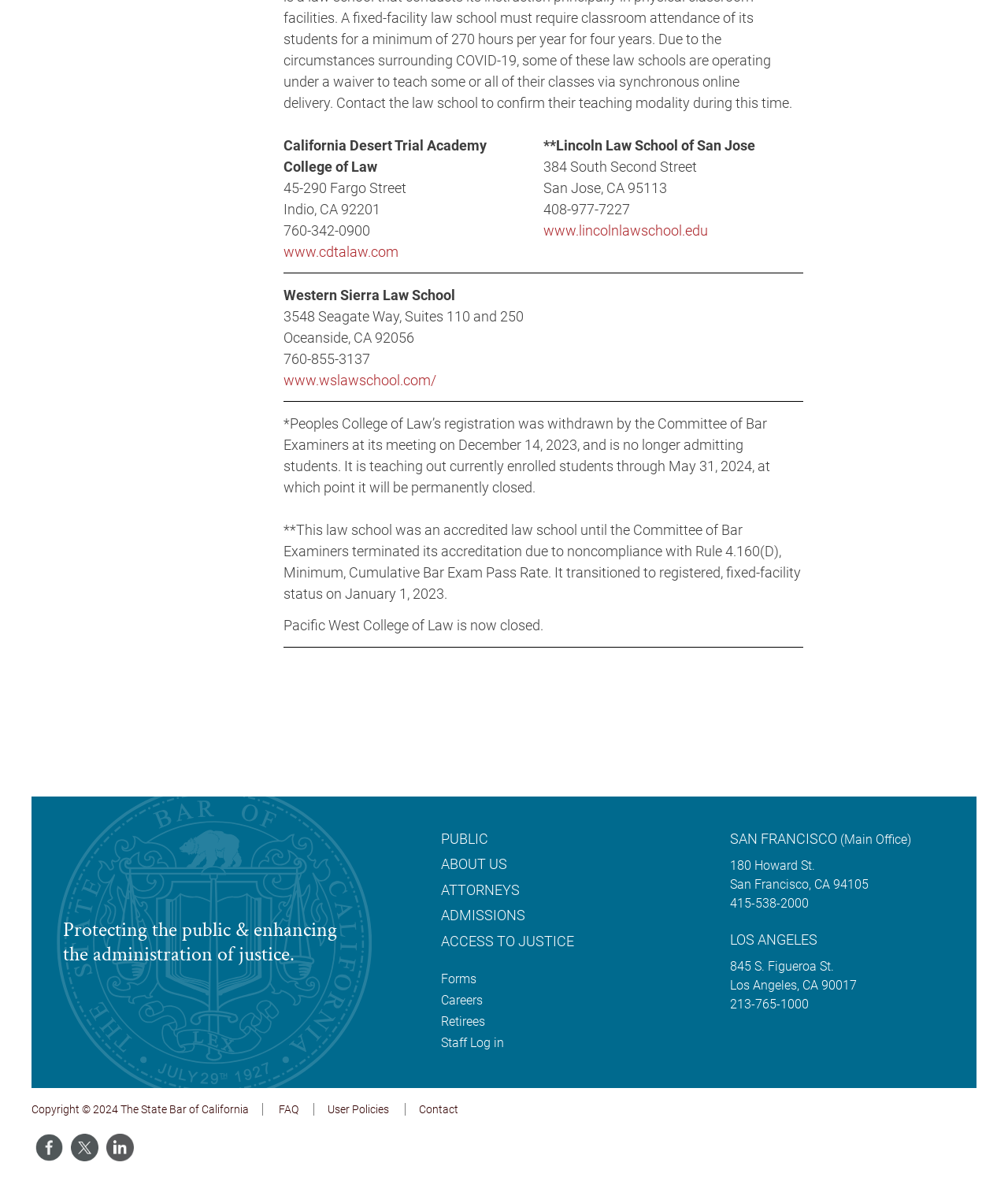Provide a short answer using a single word or phrase for the following question: 
What is the address of California Desert Trial Academy College of Law?

45-290 Fargo Street Indio, CA 92201